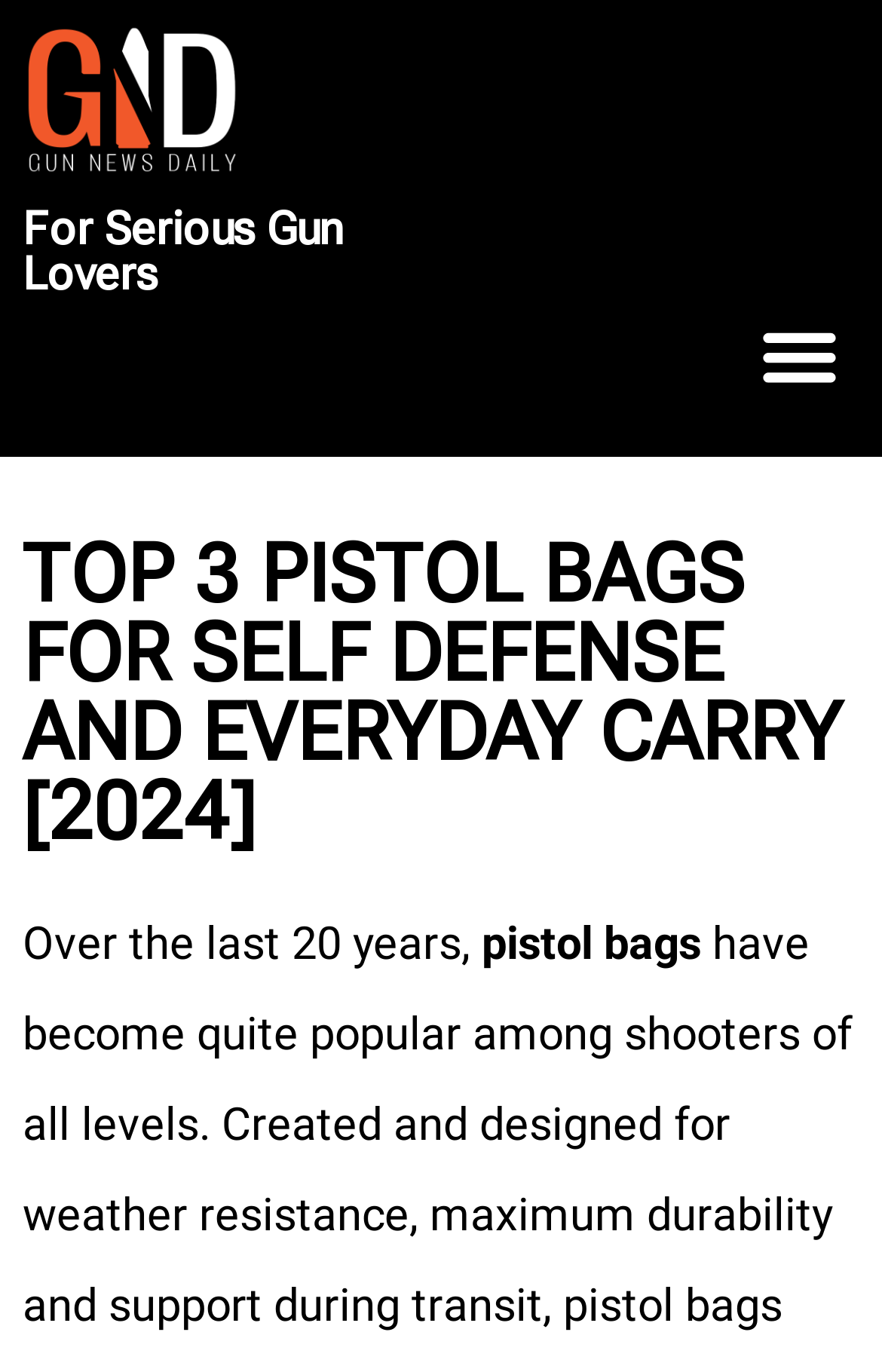What is the purpose of the button at the top right corner?
Ensure your answer is thorough and detailed.

The button at the top right corner of the webpage is a menu toggle button, which is used to expand or collapse the menu. It is currently in a collapsed state, indicating that the menu is not visible.